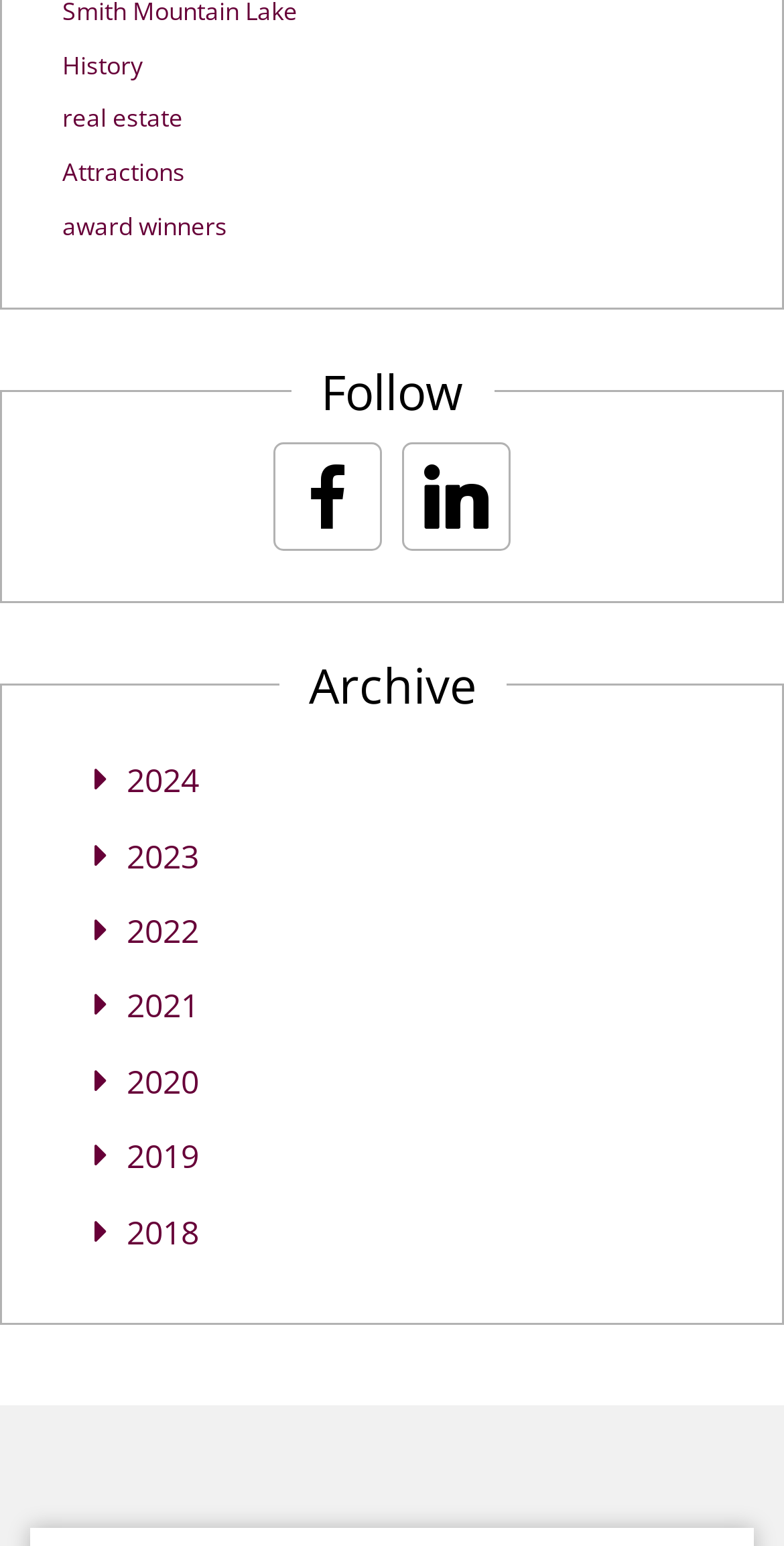Consider the image and give a detailed and elaborate answer to the question: 
What is the earliest year available in the archive?

I examined the links under the 'Archive' heading and found that the earliest year available is 2018, which is located at the bottom of the page with a bounding box of [0.162, 0.782, 0.254, 0.811].